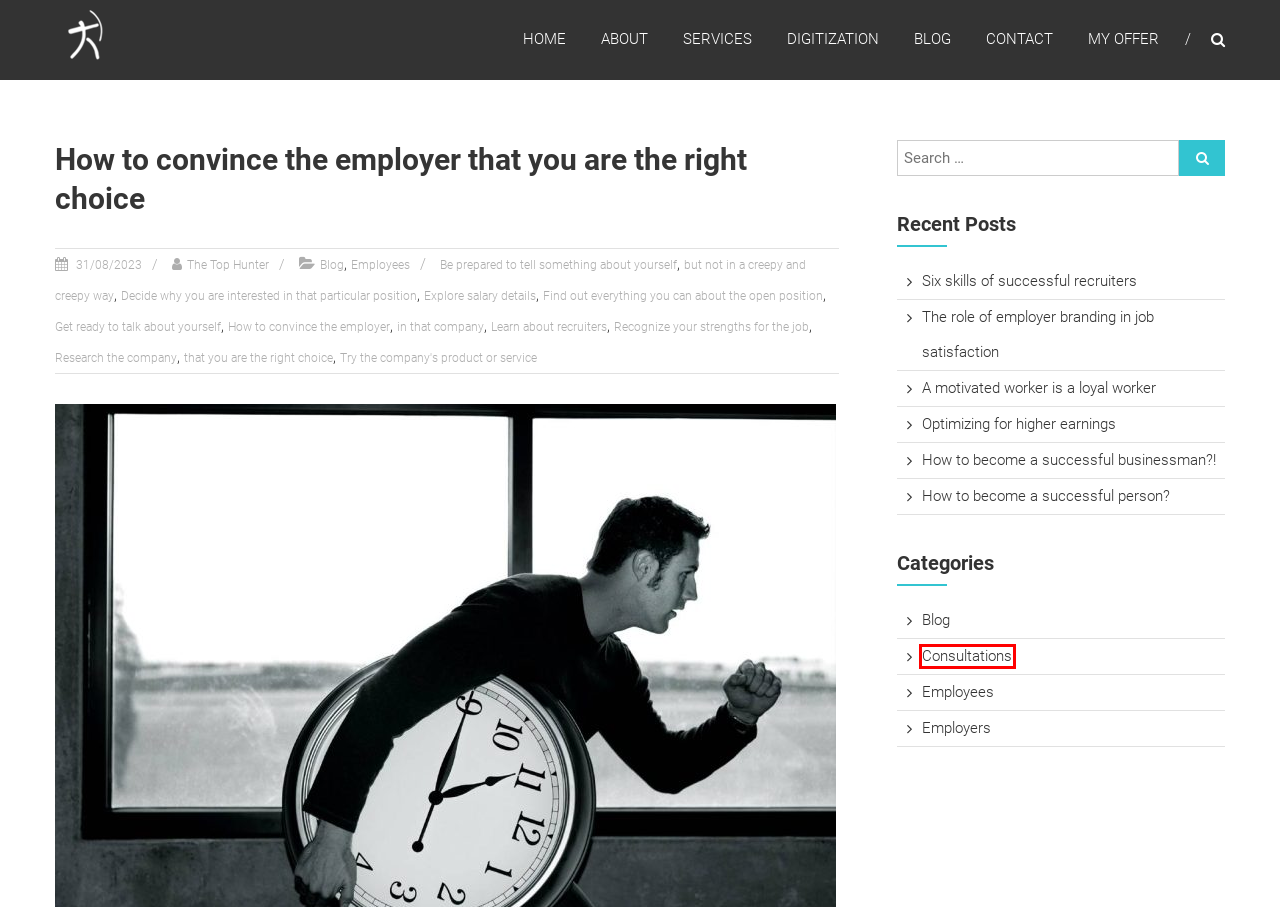You have been given a screenshot of a webpage with a red bounding box around a UI element. Select the most appropriate webpage description for the new webpage that appears after clicking the element within the red bounding box. The choices are:
A. A motivated worker is a loyal worker - The Top Hunter
B. Be prepared to tell something about yourself Archives - The Top Hunter
C. Get ready to talk about yourself Archives - The Top Hunter
D. Consultations Archives - The Top Hunter
E. Try the company's product or service Archives - The Top Hunter
F. How to convince the employer Archives - The Top Hunter
G. Employers Archives - The Top Hunter
H. Decide why you are interested in that particular position Archives - The Top Hunter

D